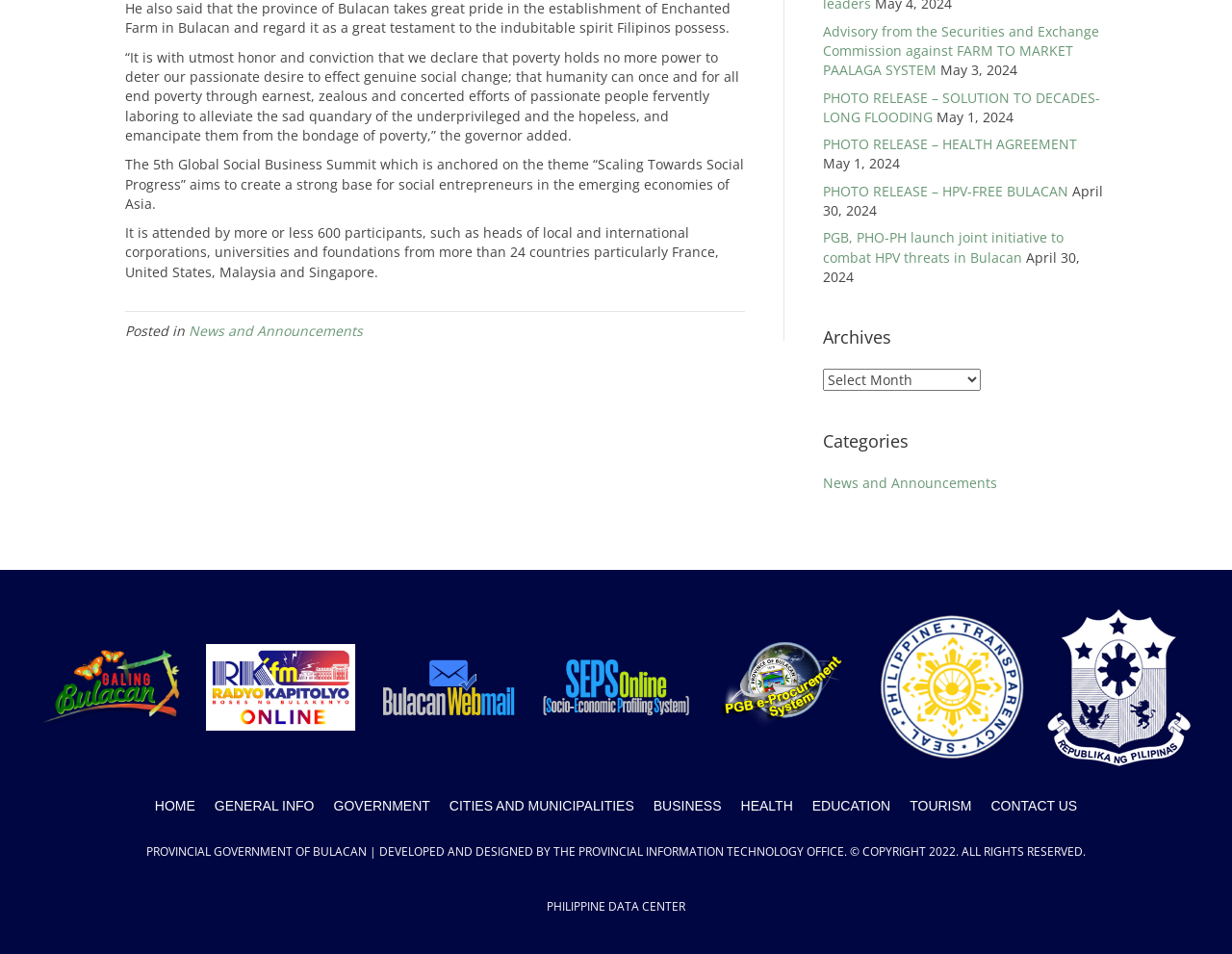Provide the bounding box coordinates of the HTML element this sentence describes: "Socio-Economic Profiling System".

[0.44, 0.691, 0.56, 0.751]